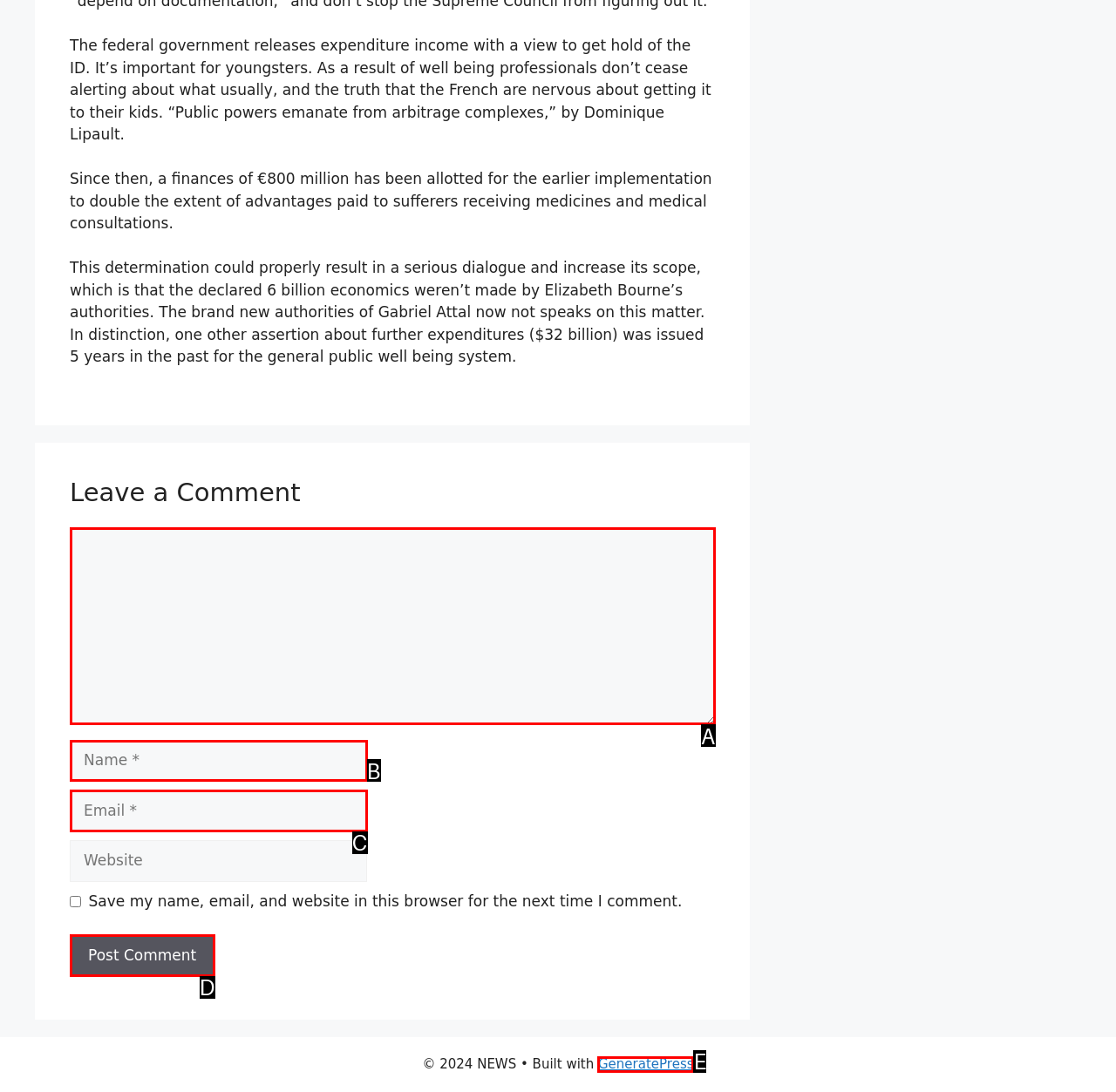Select the letter of the option that corresponds to: News Center
Provide the letter from the given options.

None